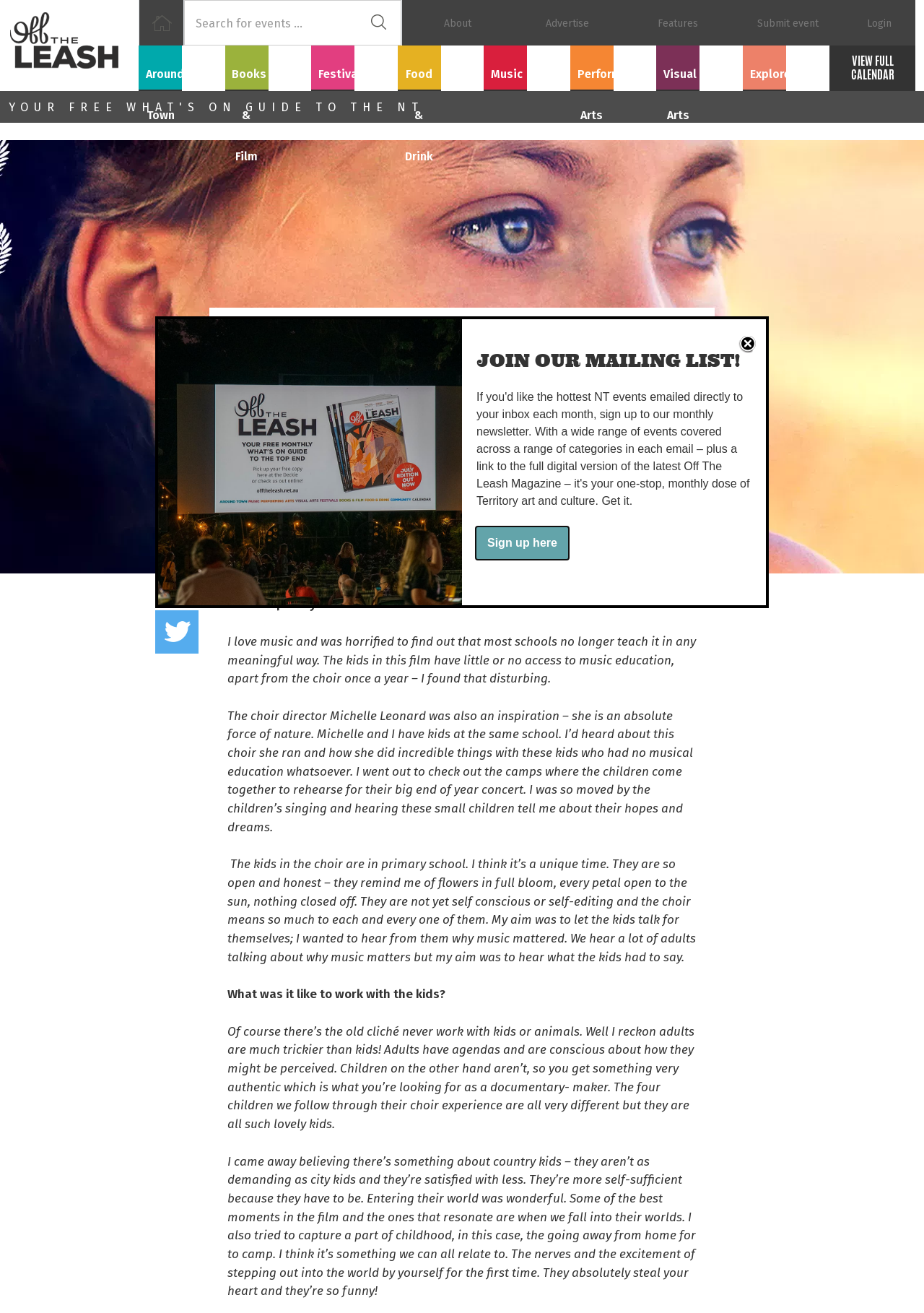What is the name of the film being discussed?
Please give a detailed and thorough answer to the question, covering all relevant points.

The question can be answered by reading the text content of the webpage, specifically the section where it says 'SCREENING AT THE DECKIE THIS MONTH IS DOCUMENTARY WIDE OPEN SKY. WE CAUGHT UP WITH THE FILM’S DIRECTOR LISA NICOL TO CHAT ABOUT THE FILM, KIDS AND DR. BOOGALOO.'